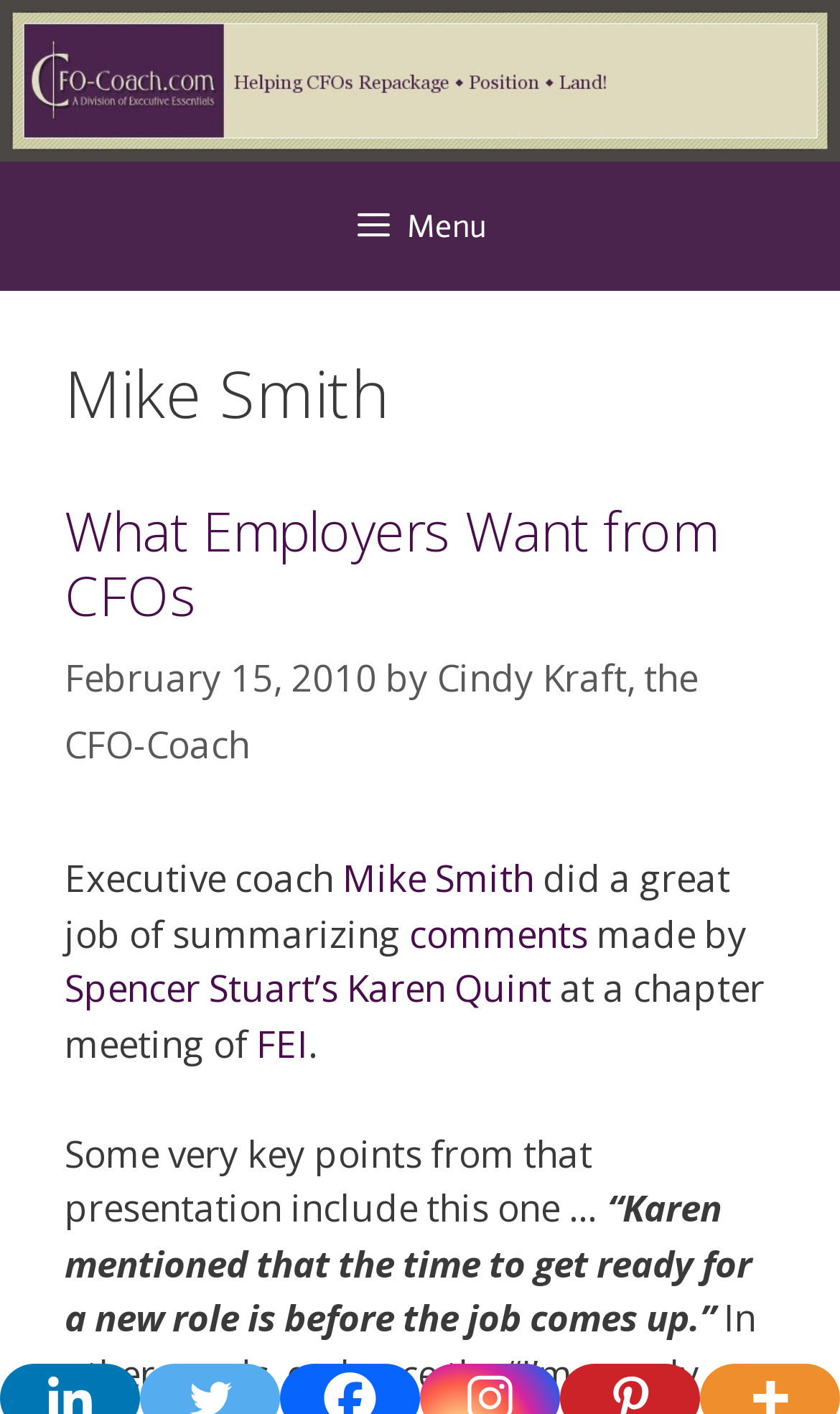Identify the bounding box coordinates for the UI element described as follows: alt="CFO Coach". Use the format (top-left x, top-left y, bottom-right x, bottom-right y) and ensure all values are floating point numbers between 0 and 1.

[0.013, 0.037, 0.987, 0.072]